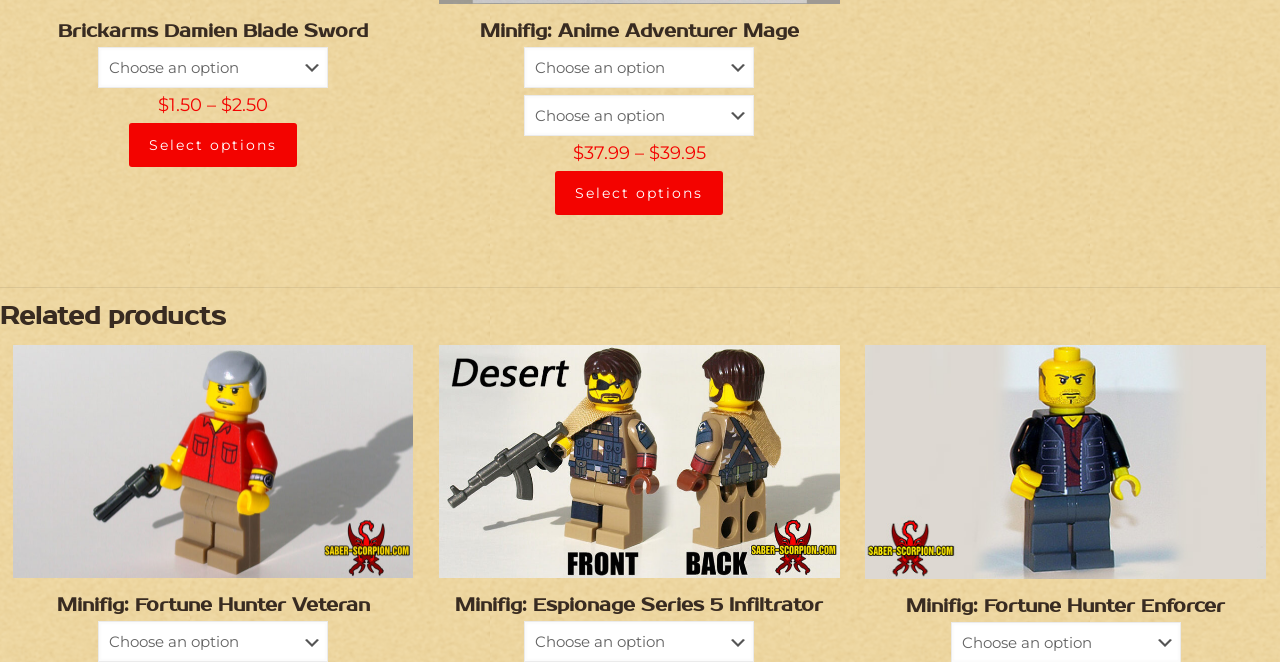Identify the bounding box coordinates of the clickable region necessary to fulfill the following instruction: "View 'Minifig: Fortune Hunter Enforcer'". The bounding box coordinates should be four float numbers between 0 and 1, i.e., [left, top, right, bottom].

[0.676, 0.897, 0.989, 0.935]